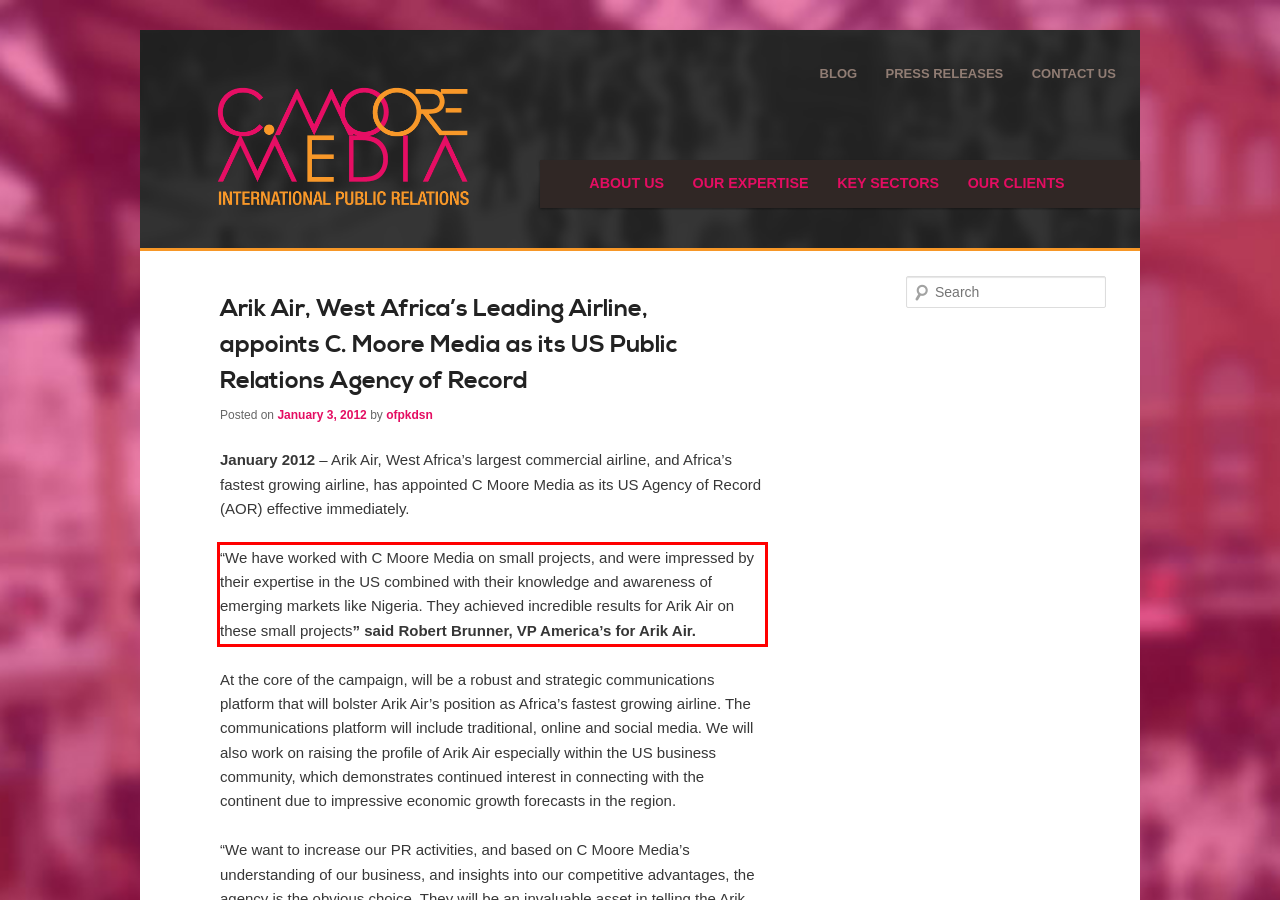Given a screenshot of a webpage, locate the red bounding box and extract the text it encloses.

“We have worked with C Moore Media on small projects, and were impressed by their expertise in the US combined with their knowledge and awareness of emerging markets like Nigeria. They achieved incredible results for Arik Air on these small projects” said Robert Brunner, VP America’s for Arik Air.